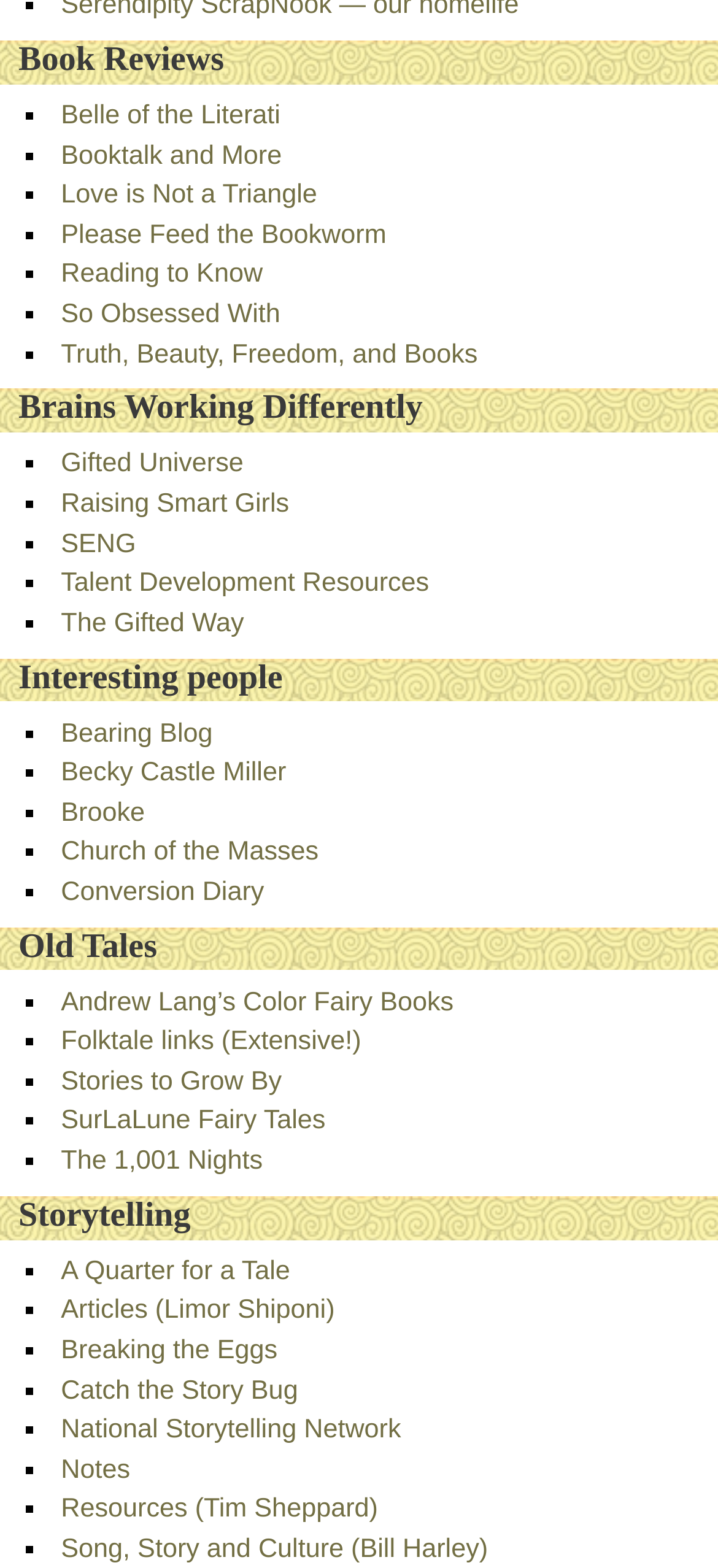Utilize the information from the image to answer the question in detail:
How many categories are listed on this webpage?

I counted the number of headings on the webpage, which are 'Book Reviews', 'Brains Working Differently', 'Interesting people', 'Old Tales', and 'Storytelling'. These headings seem to categorize the links listed below them, so I concluded that there are 5 categories on this webpage.